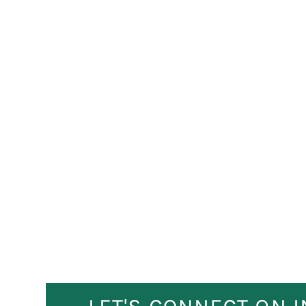Offer an in-depth description of the image.

This image features a dynamic and engaging call to action inviting viewers to connect on social media. The phrase "LET'S CONNECT ON INSTAGRAM! @HEY_CIARA" is prominently displayed, encouraging followers to engage with the content creator and explore their travel adventures and tips. The design utilizes a contrasting background, enhancing the visibility of the text and creating an inviting atmosphere. This image effectively serves to foster community and connection among followers and encourages them to join the journey through travel and exploration.